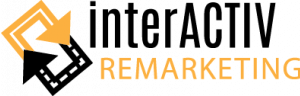What is the color of the font for 'REMARKETING'?
Answer the question with a detailed and thorough explanation.

The logo presents the name 'interACTIV' in prominent black font, coupled with bold orange accents, while 'REMARKETING' is displayed in a vibrant orange, indicating the company's focus on engaging and dynamic marketing strategies.